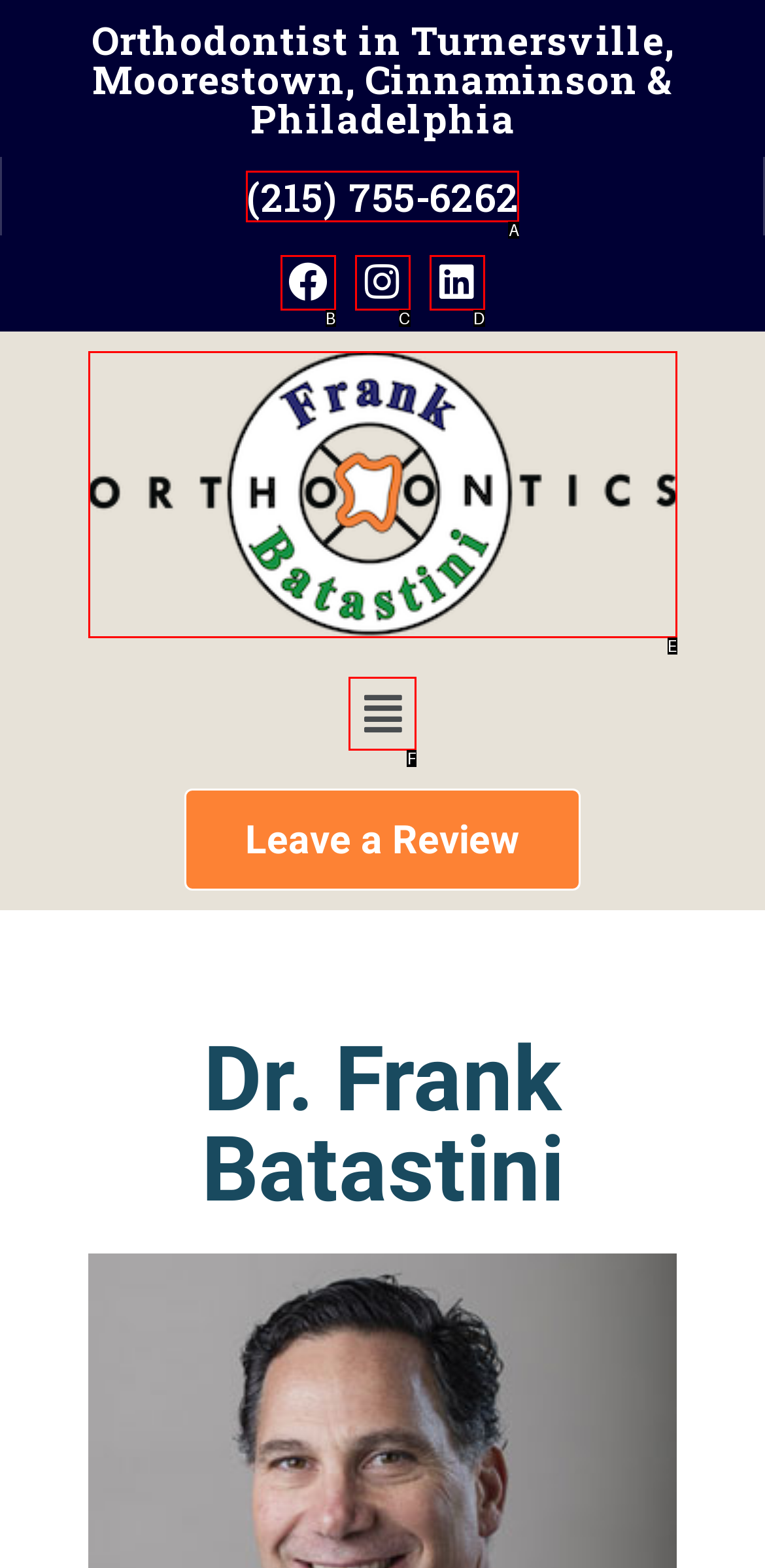Tell me the letter of the option that corresponds to the description: Instagram
Answer using the letter from the given choices directly.

C